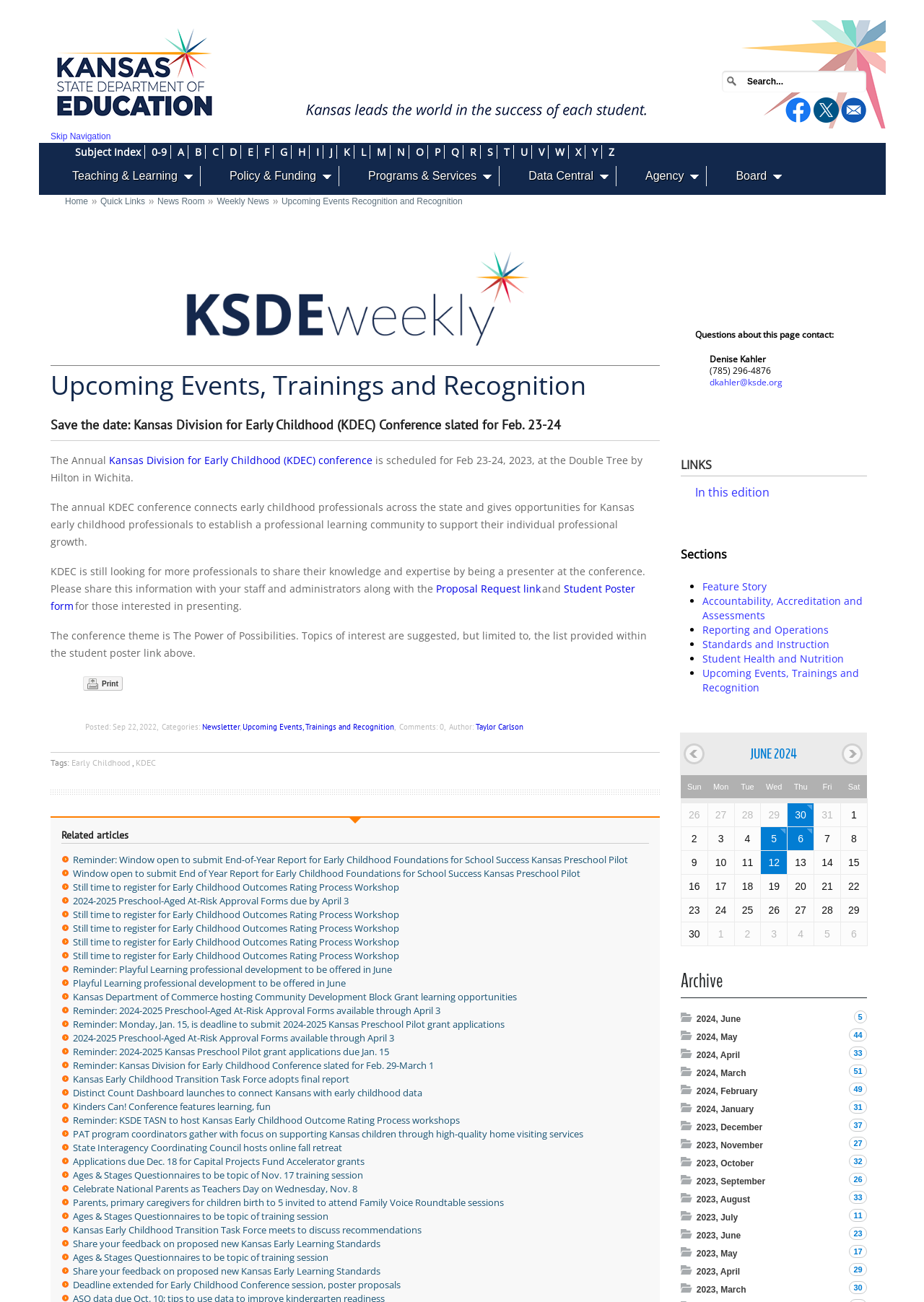Based on the image, please elaborate on the answer to the following question:
What is the date of the KDEC conference?

The date of the KDEC conference can be found in the main content of the webpage, which states 'The Annual Kansas Division for Early Childhood (KDEC) conference is scheduled for Feb 23-24, 2023, at the Double Tree by Hilton in Wichita.'